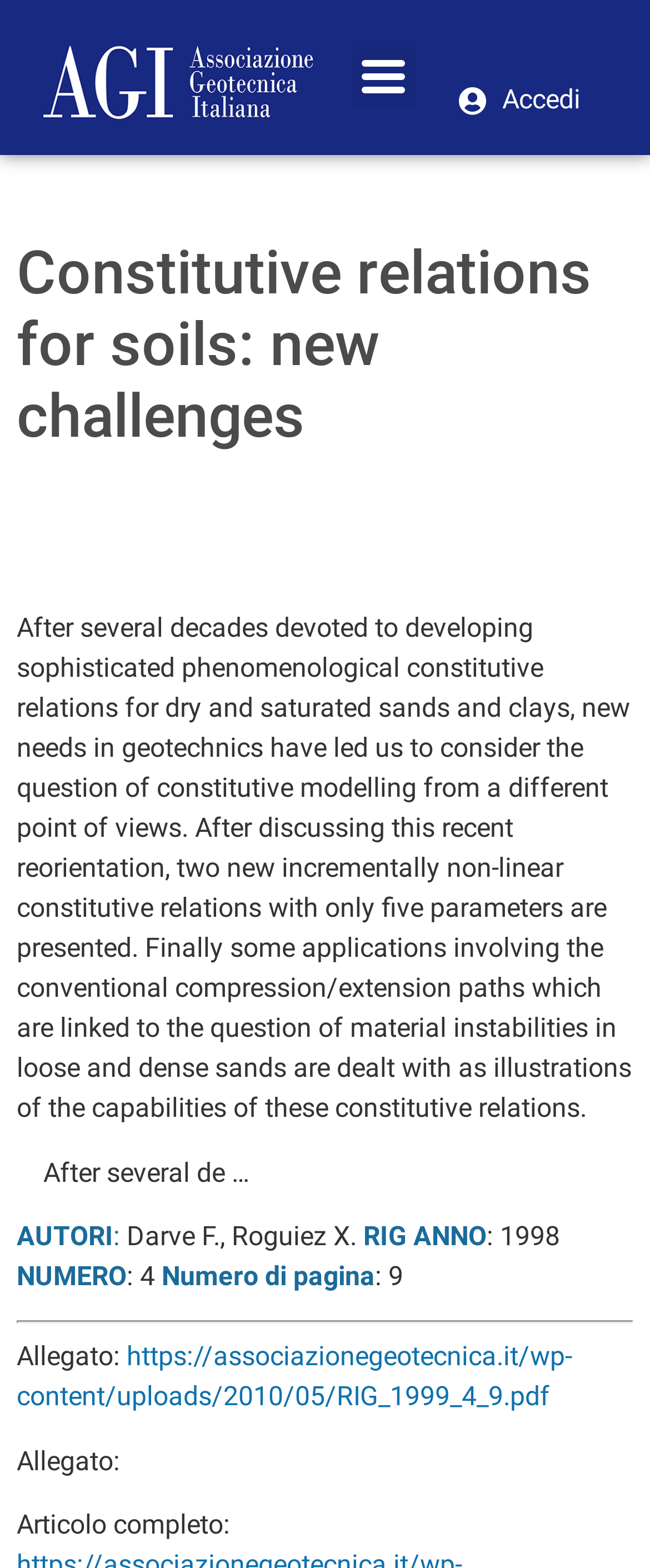Respond with a single word or phrase:
Who are the authors of the article?

Darve F., Roguiez X.